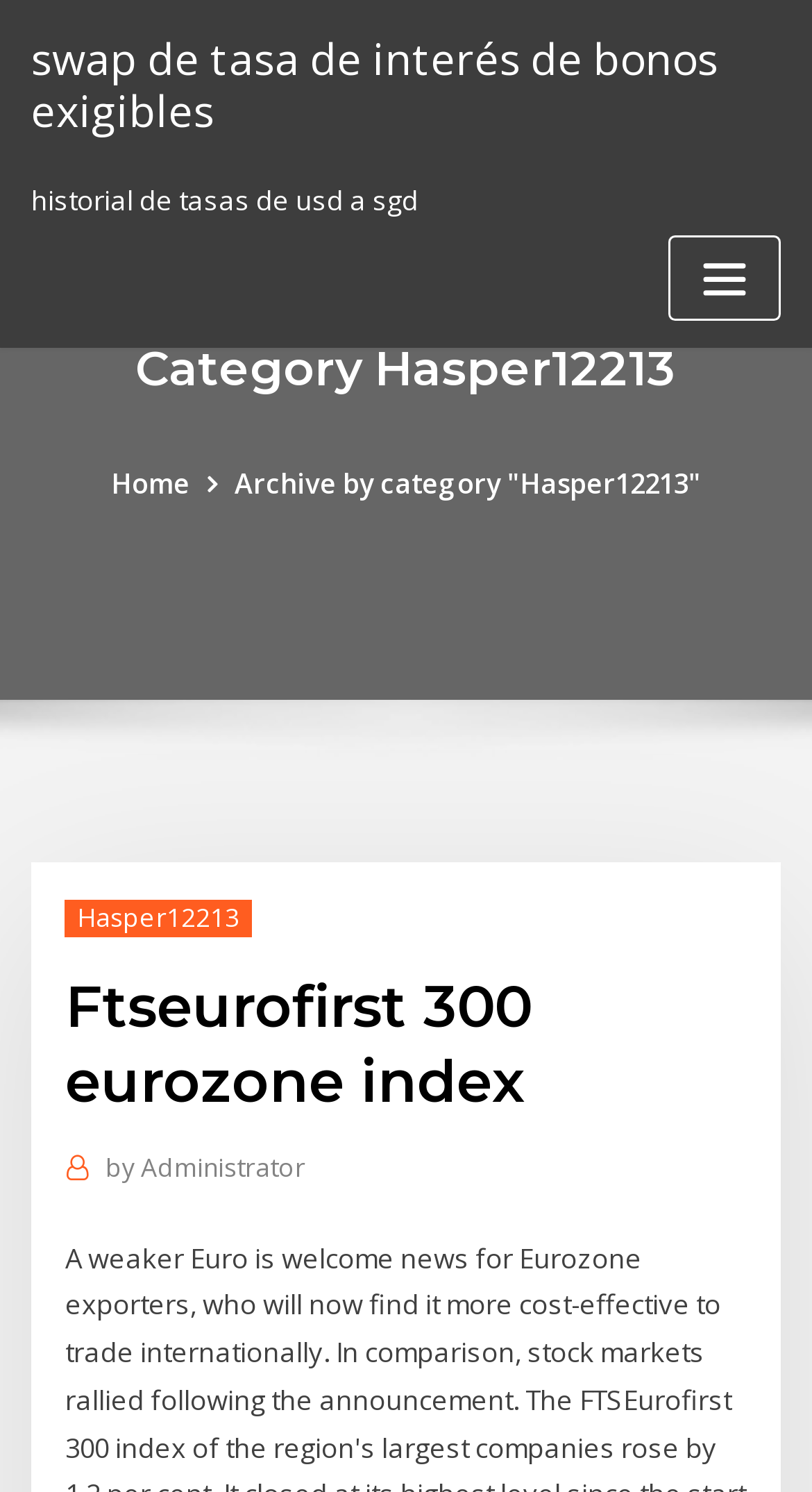Give a one-word or short phrase answer to this question: 
What is the category of the current page?

Hasper12213